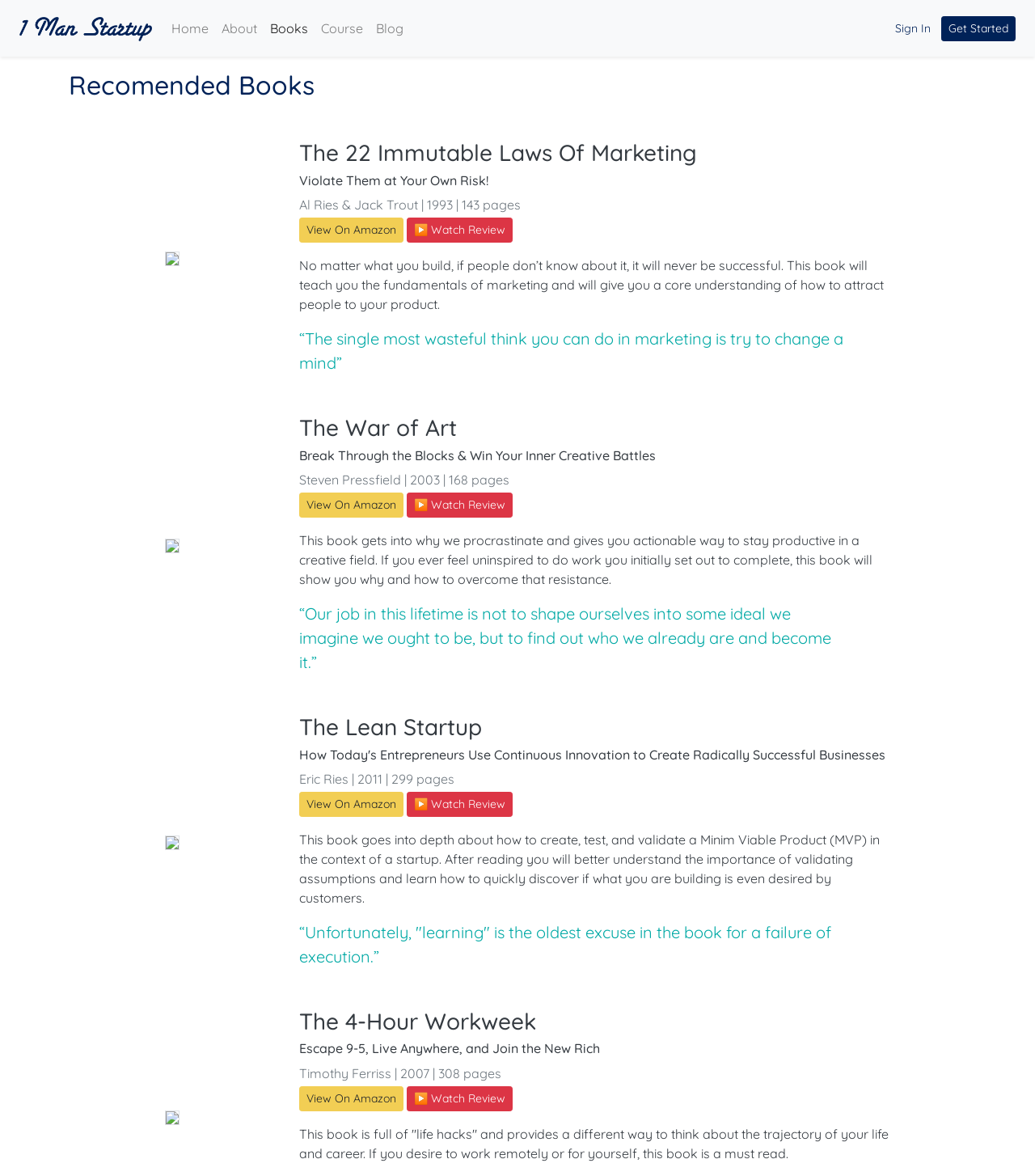Please answer the following question using a single word or phrase: How many books are listed on this webpage?

4